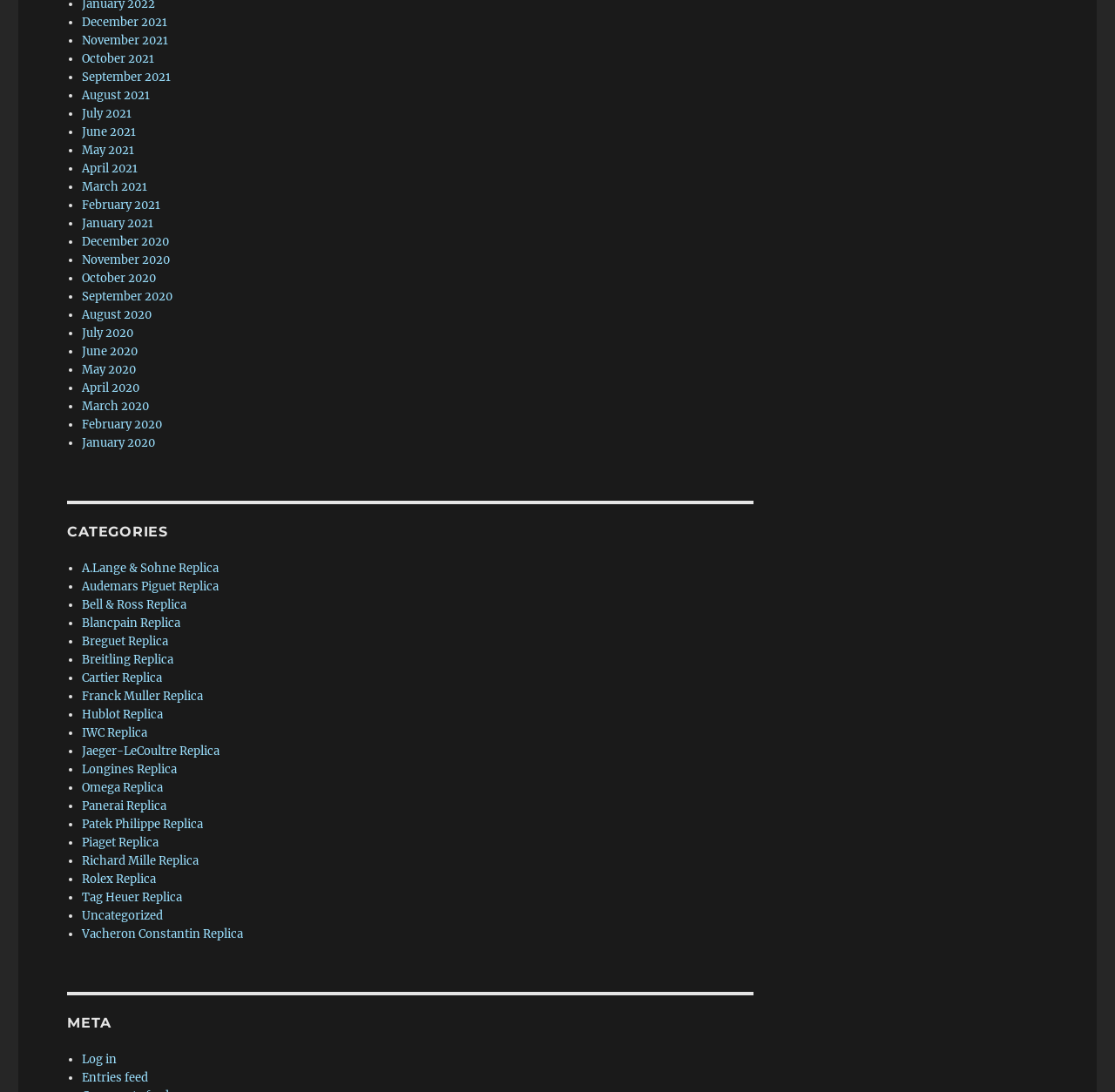What is the category of watches listed first?
Please respond to the question with a detailed and well-explained answer.

I looked at the list of categories under the 'Categories' heading and found that the first category listed is 'A.Lange & Sohne Replica'.